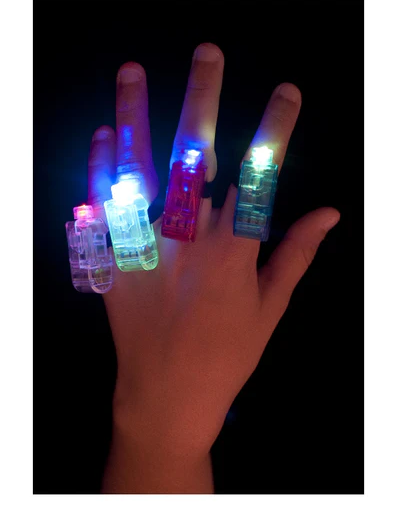Utilize the information from the image to answer the question in detail:
What is the background color of the image?

The caption describes the aesthetic of the finger lights as a whimsical display against the dark background, implying that the background color of the image is dark.